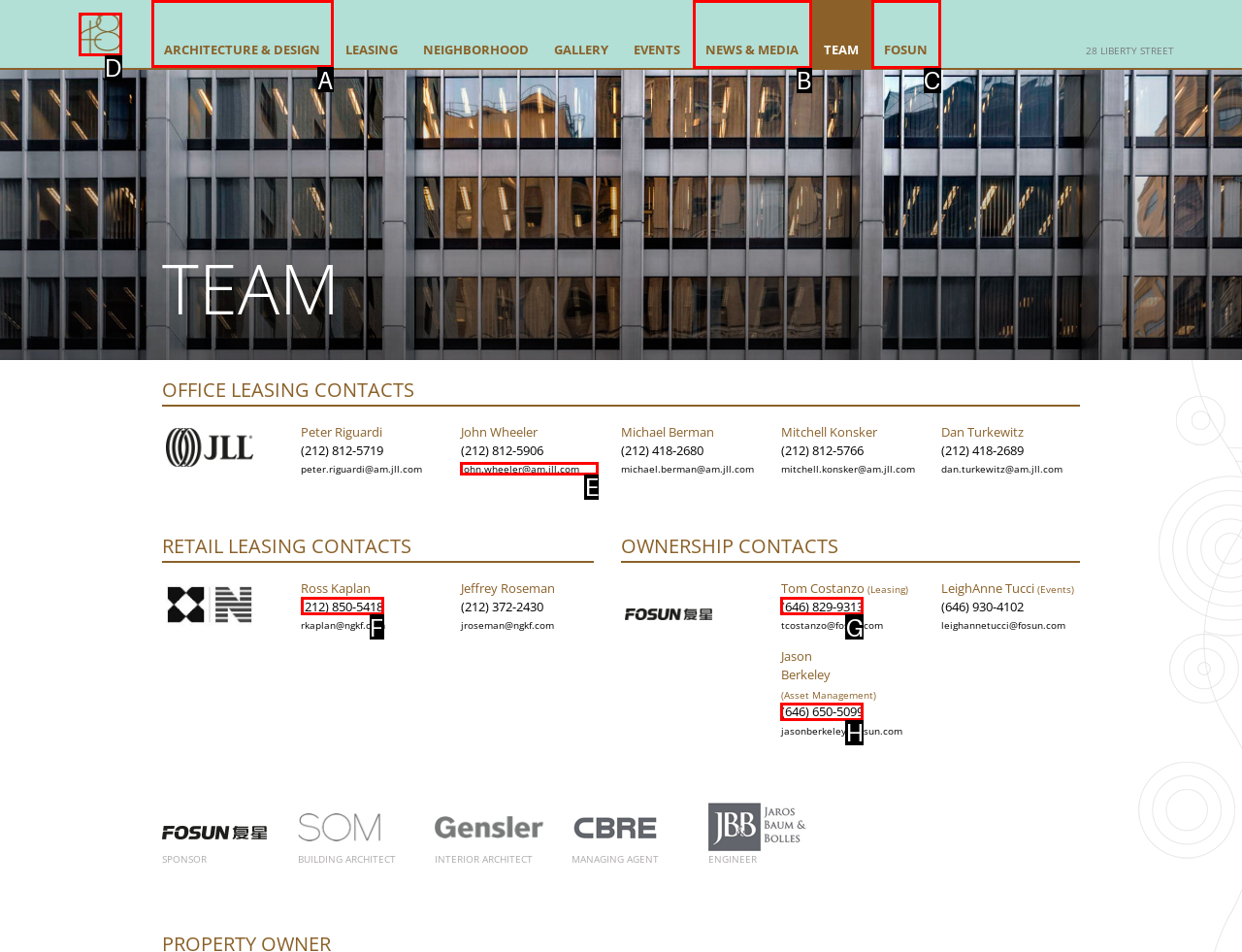Please identify the correct UI element to click for the task: Click on ARCHITECTURE & DESIGN Respond with the letter of the appropriate option.

A